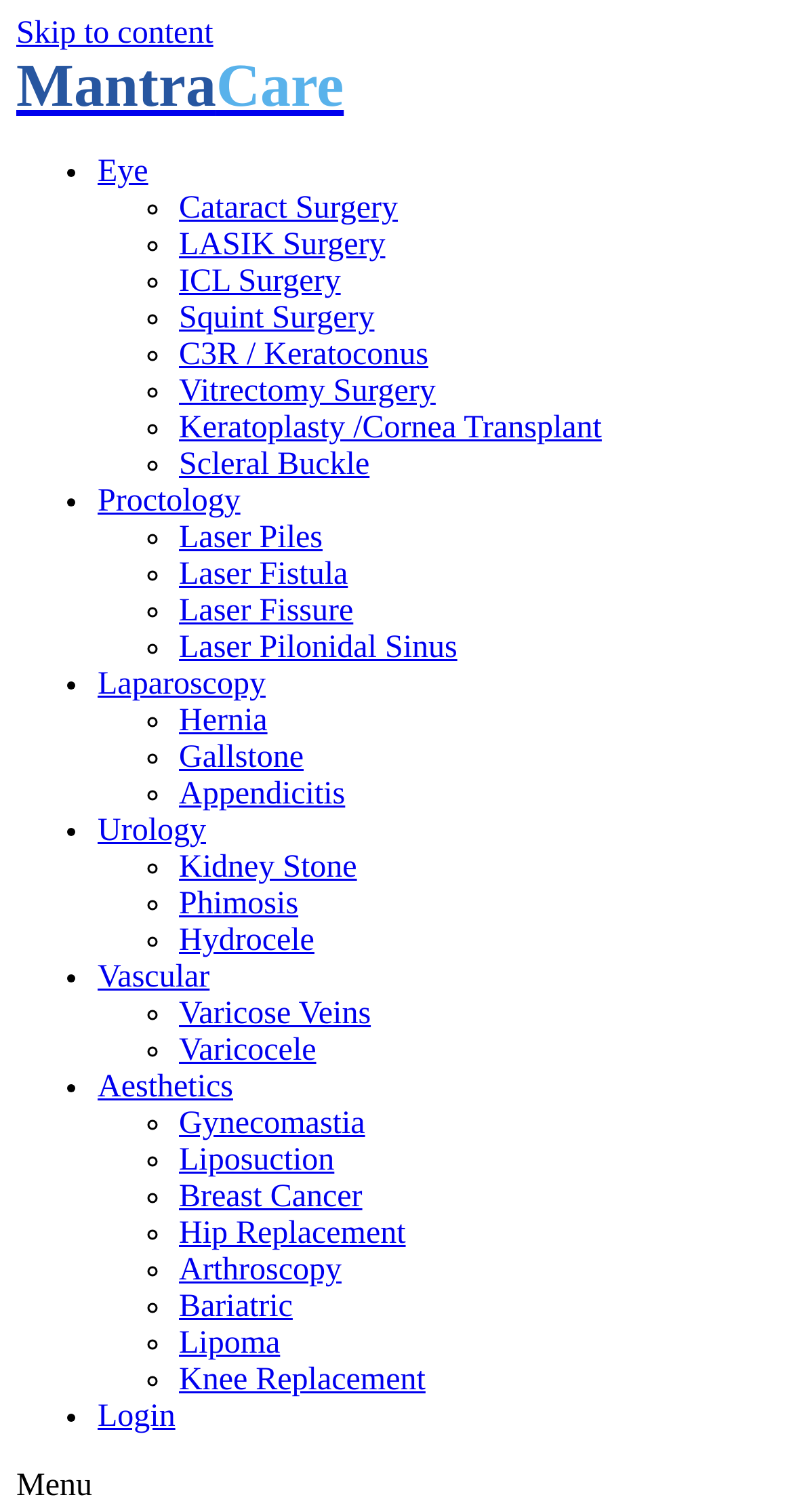Generate a comprehensive description of the webpage content.

This webpage is about myopia correction surgery and appears to be a comprehensive guide. At the top, there is a link to skip to the content and a link to "MantraCare". Below these links, there is a list of medical specialties and procedures, including eye care, cataract surgery, LASIK surgery, and more. Each item in the list is preceded by a list marker, either a bullet point or a circle. 

The list of medical specialties and procedures is divided into sections, with each section separated by a bullet point. The sections include eye care, proctology, laparoscopy, urology, vascular, aesthetics, and more. Under each section, there are links to specific procedures or conditions, such as laser piles, kidney stone, varicose veins, and breast cancer.

At the bottom of the page, there is a link to login and a button to toggle the menu. The menu toggle button is located at the bottom right corner of the page.